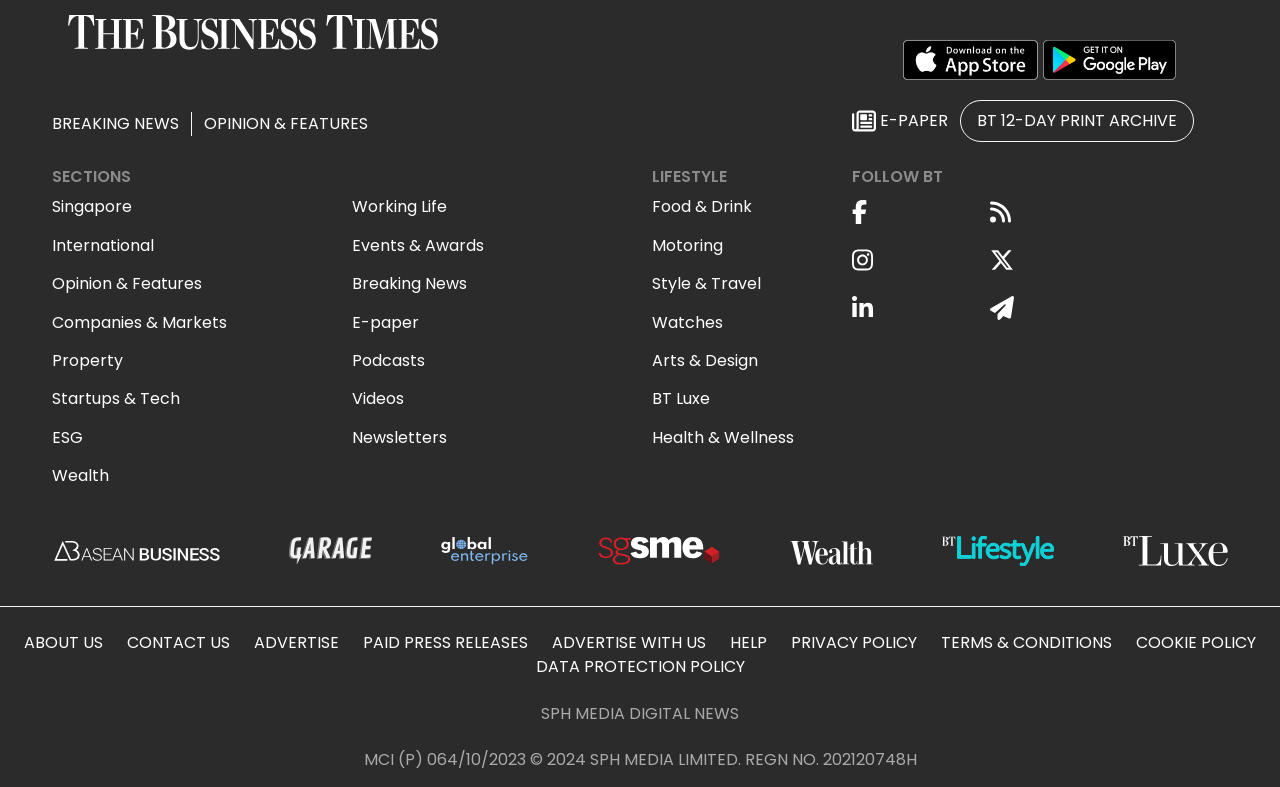Locate the bounding box coordinates of the area that needs to be clicked to fulfill the following instruction: "Read Breaking News". The coordinates should be in the format of four float numbers between 0 and 1, namely [left, top, right, bottom].

[0.041, 0.142, 0.15, 0.173]